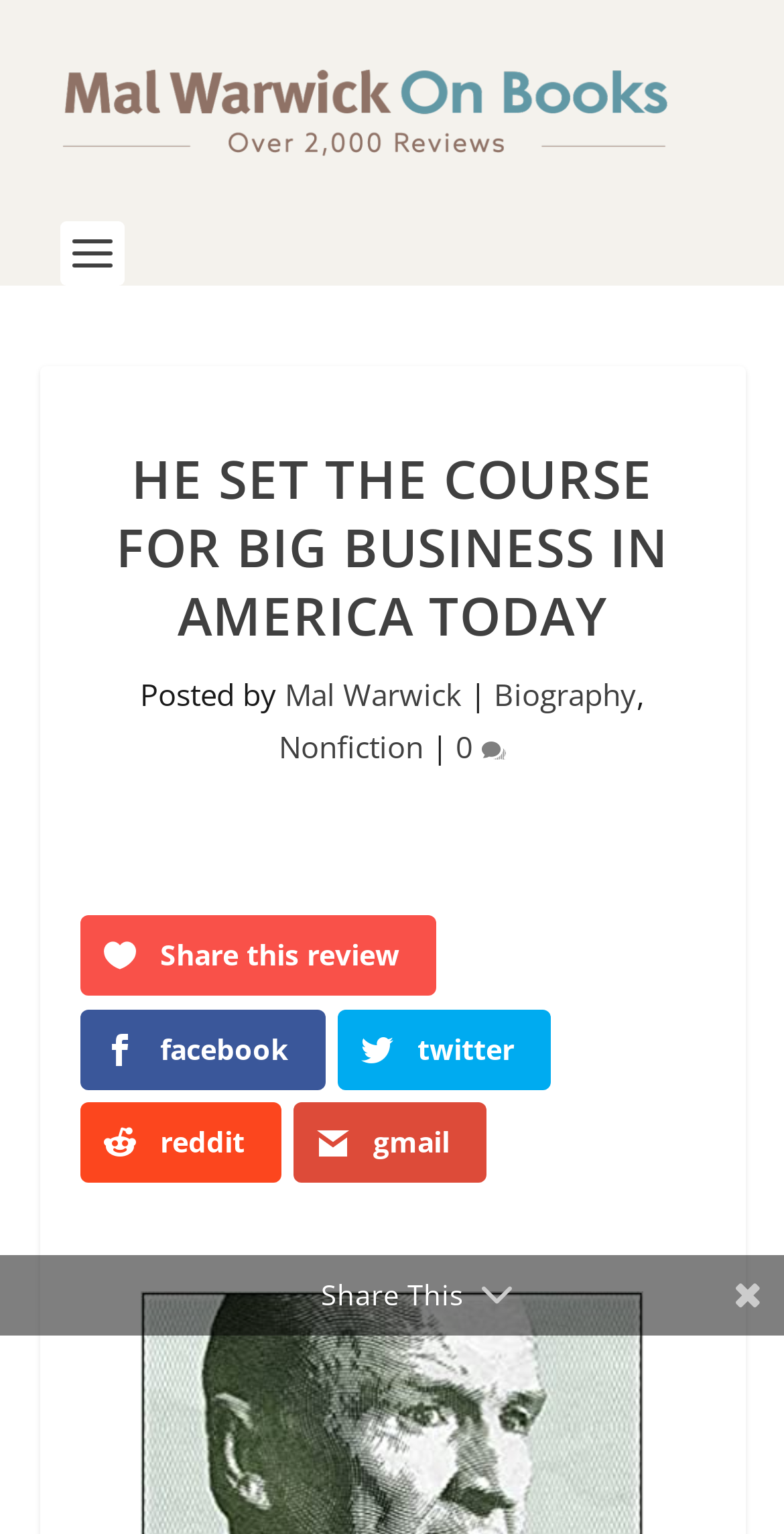What social media platforms can the review be shared on?
Based on the visual, give a brief answer using one word or a short phrase.

Facebook, Twitter, Reddit, Gmail